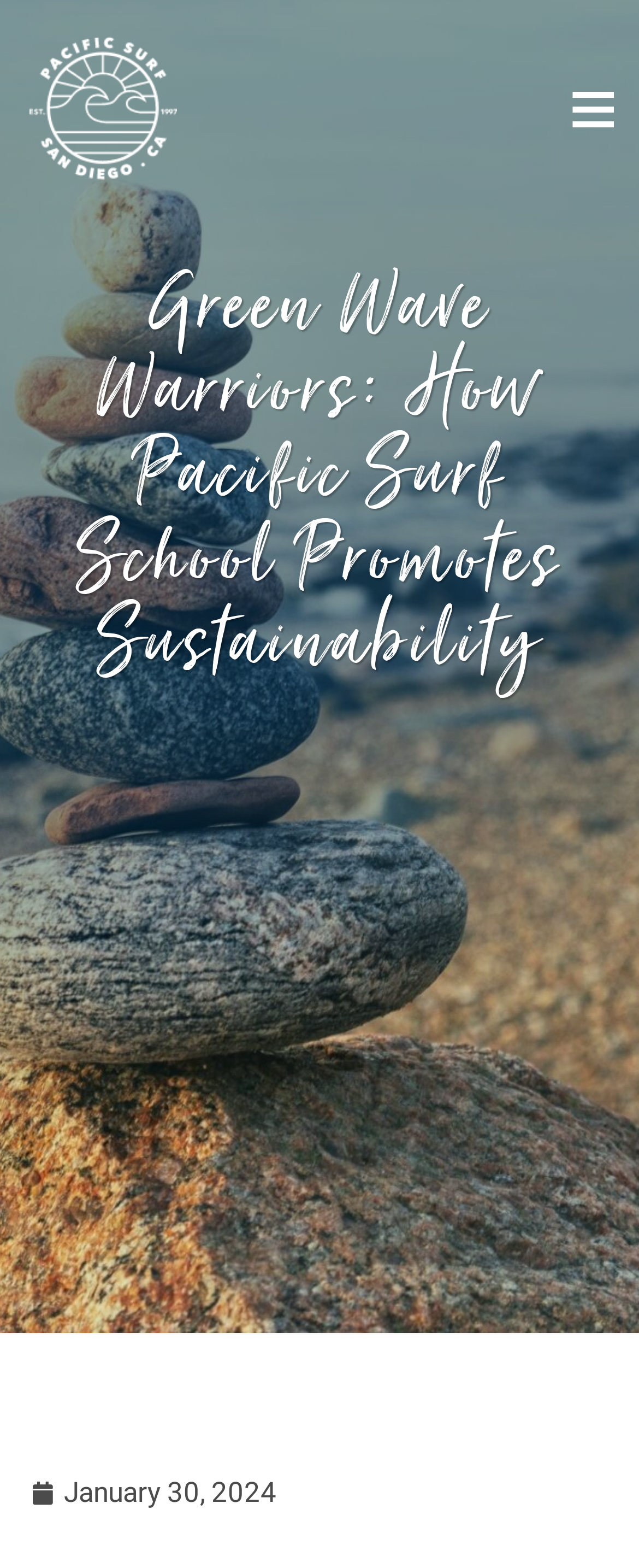When was the article published?
Your answer should be a single word or phrase derived from the screenshot.

January 30, 2024